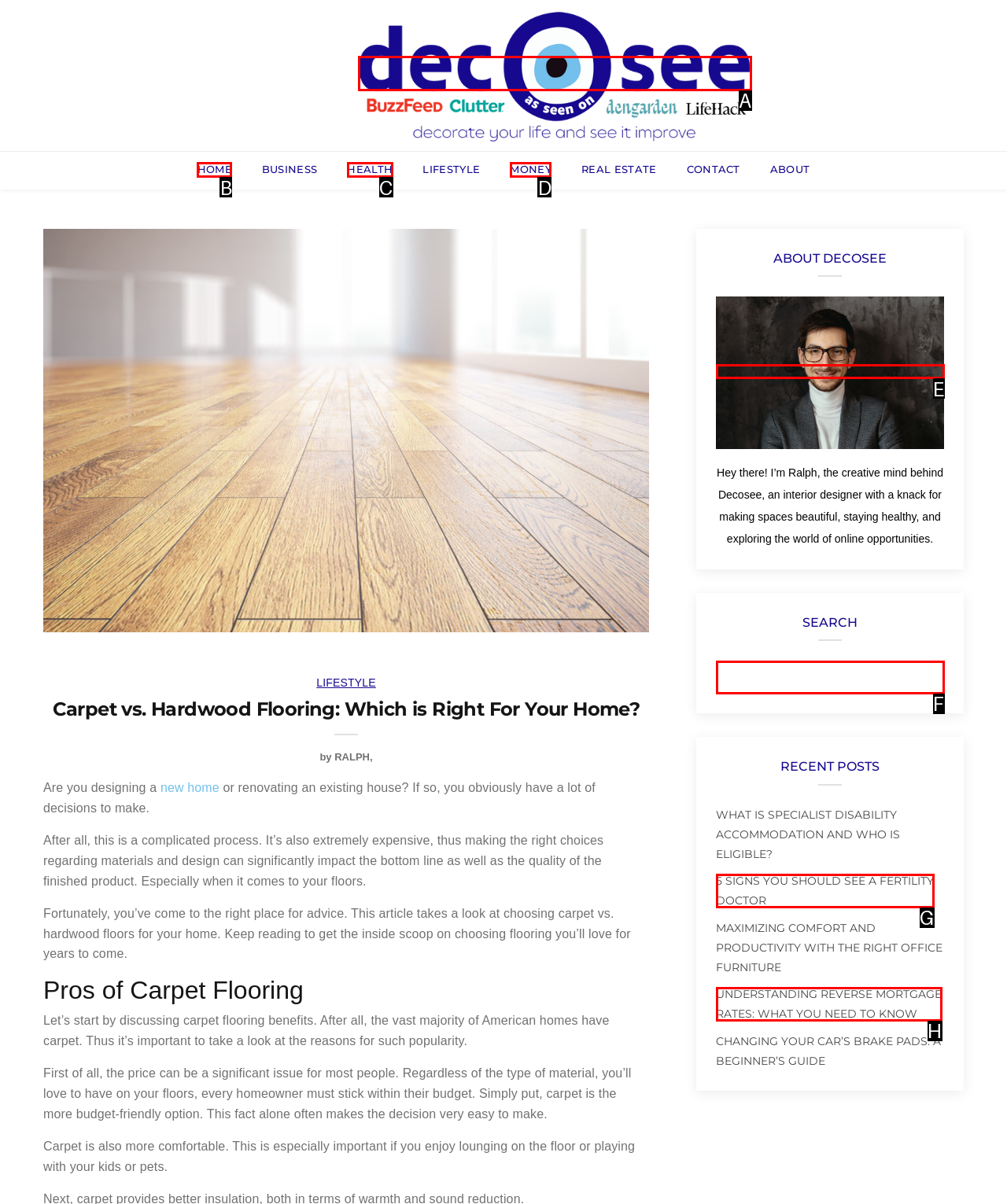Refer to the element description: Home and identify the matching HTML element. State your answer with the appropriate letter.

B